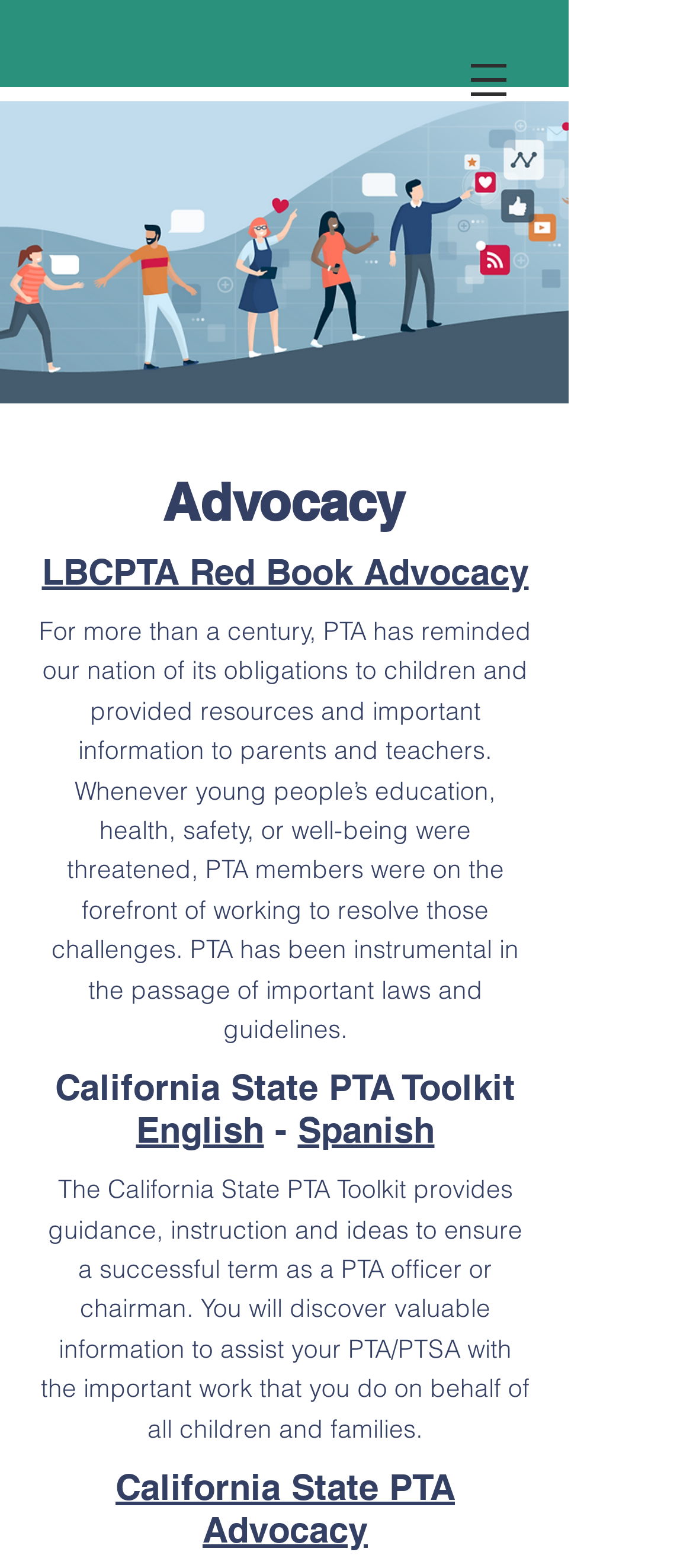Determine the bounding box coordinates of the UI element that matches the following description: "English". The coordinates should be four float numbers between 0 and 1 in the format [left, top, right, bottom].

[0.196, 0.708, 0.381, 0.735]